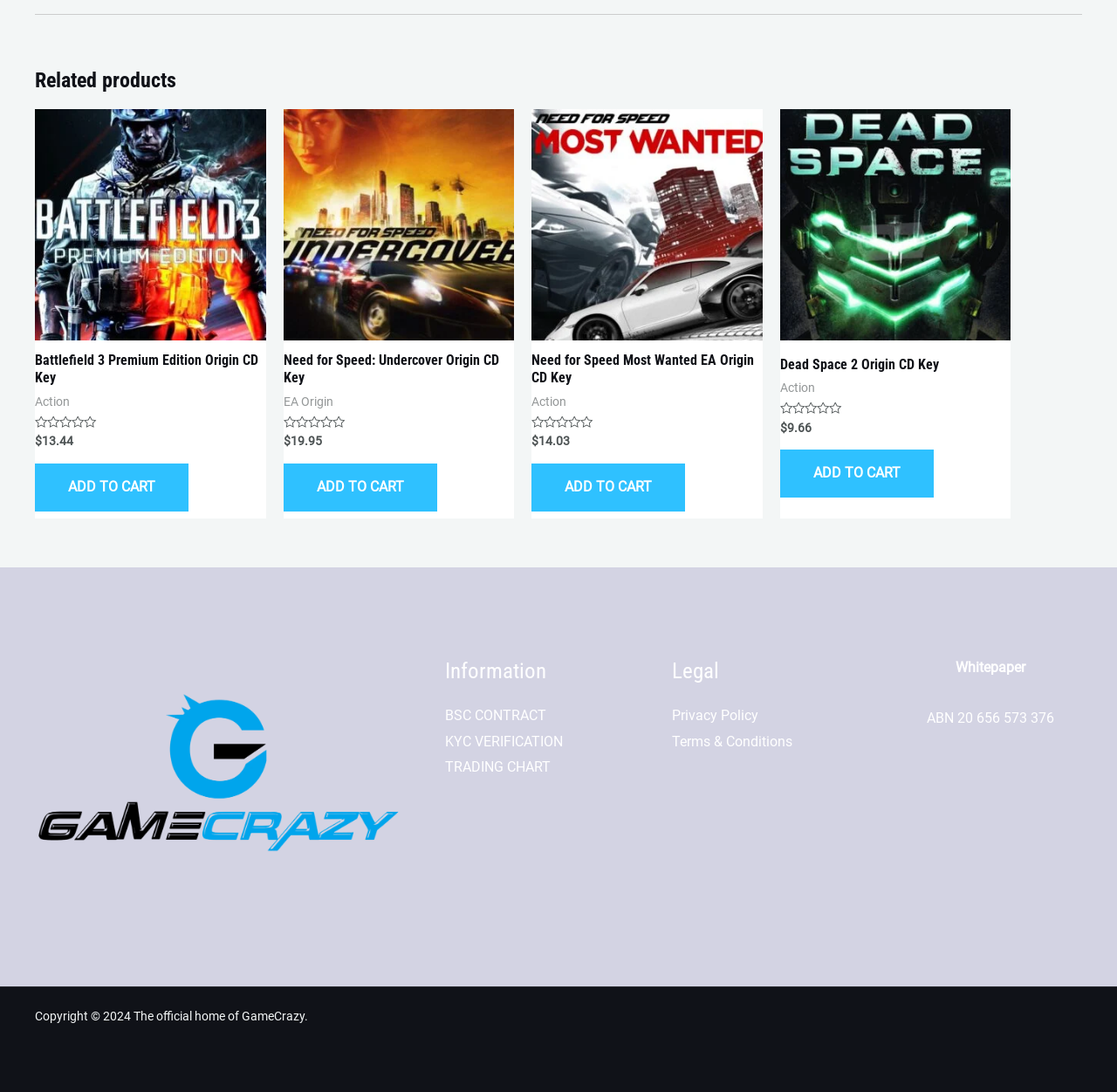Based on the element description: "Whitepaper", identify the UI element and provide its bounding box coordinates. Use four float numbers between 0 and 1, [left, top, right, bottom].

[0.855, 0.604, 0.918, 0.619]